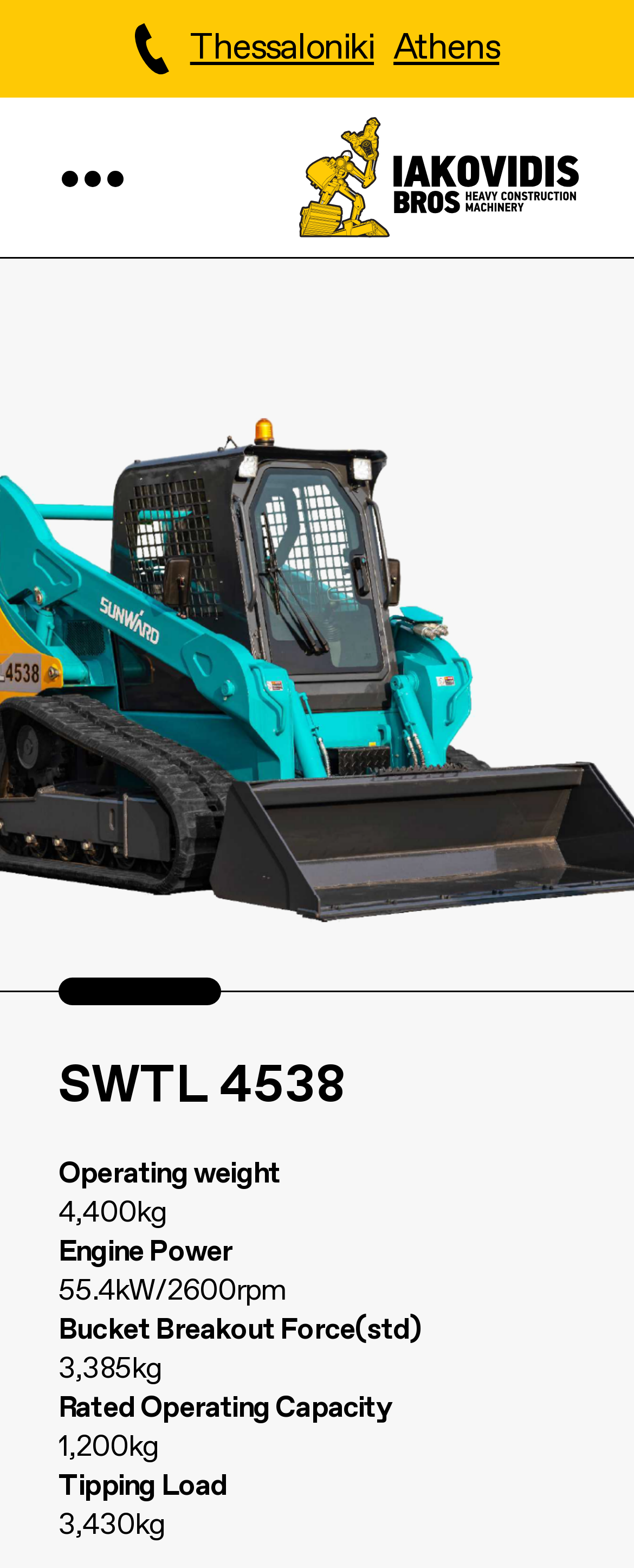Determine the bounding box of the UI element mentioned here: "alt="Iakovidis Bros"". The coordinates must be in the format [left, top, right, bottom] with values ranging from 0 to 1.

[0.472, 0.075, 0.913, 0.152]